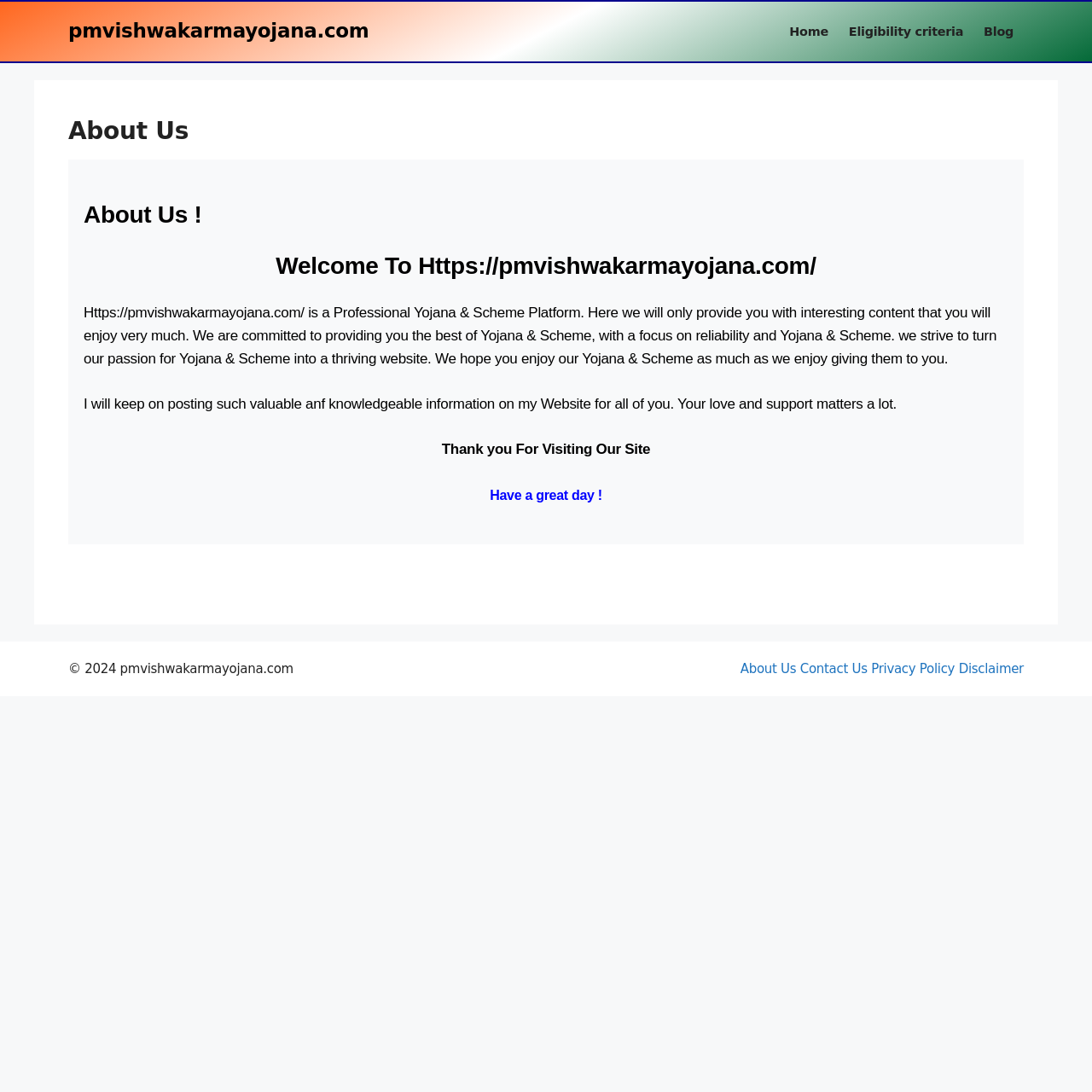Provide an in-depth description of the elements and layout of the webpage.

The webpage is a professional platform for Yojana and Scheme, with a focus on providing interesting content. At the top, there is a banner with the site's name, "pmvishwakarmayojana.com", and a navigation menu with three links: "Home", "Eligibility criteria", and "Blog". 

Below the navigation menu, there is a main section that takes up most of the page. This section is divided into several parts. At the top, there is a heading that reads "About Us" in large font, followed by a smaller heading that says "About Us!" and another that says "Welcome To Https://pmvishwakarmayojana.com/". 

The main content of the page is a block of text that describes the purpose of the website. It starts with the sentence "is a Professional Yojana & Scheme Platform" and continues to explain the website's commitment to providing high-quality content. The text is divided into several paragraphs, with some phrases highlighted in bold font, such as "Yojana & Scheme". 

At the bottom of the page, there is a footer section with copyright information, "© 2024 pmvishwakarmayojana.com", and four links: "About Us", "Contact Us", "Privacy Policy", and "Disclaimer".